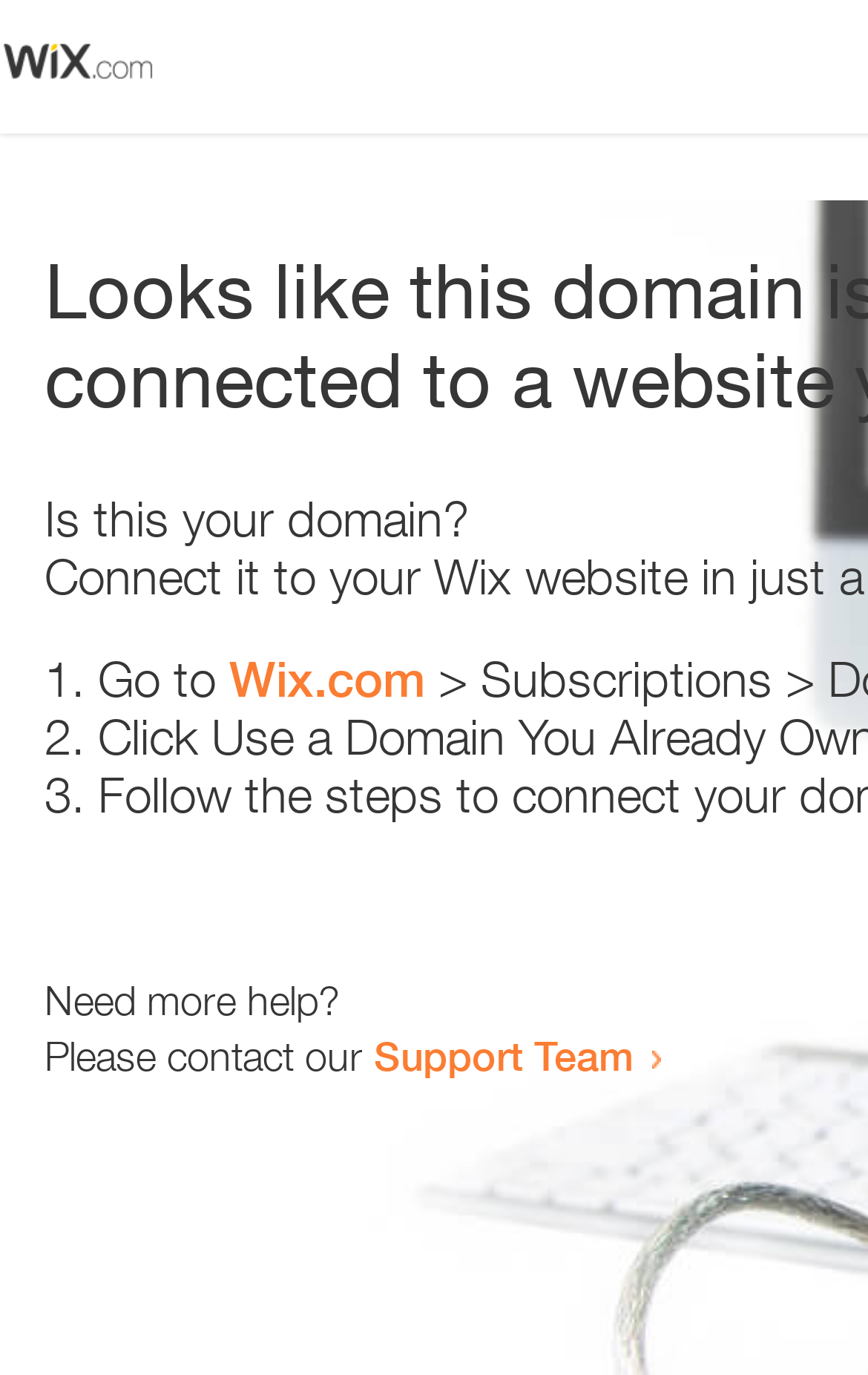Reply to the question below using a single word or brief phrase:
How many text elements are present?

5